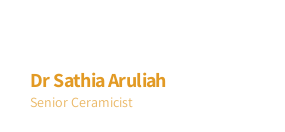Where did Dr. Aruliah work from 1996 to 2015?
Respond with a short answer, either a single word or a phrase, based on the image.

Ceramic Fuel Cells